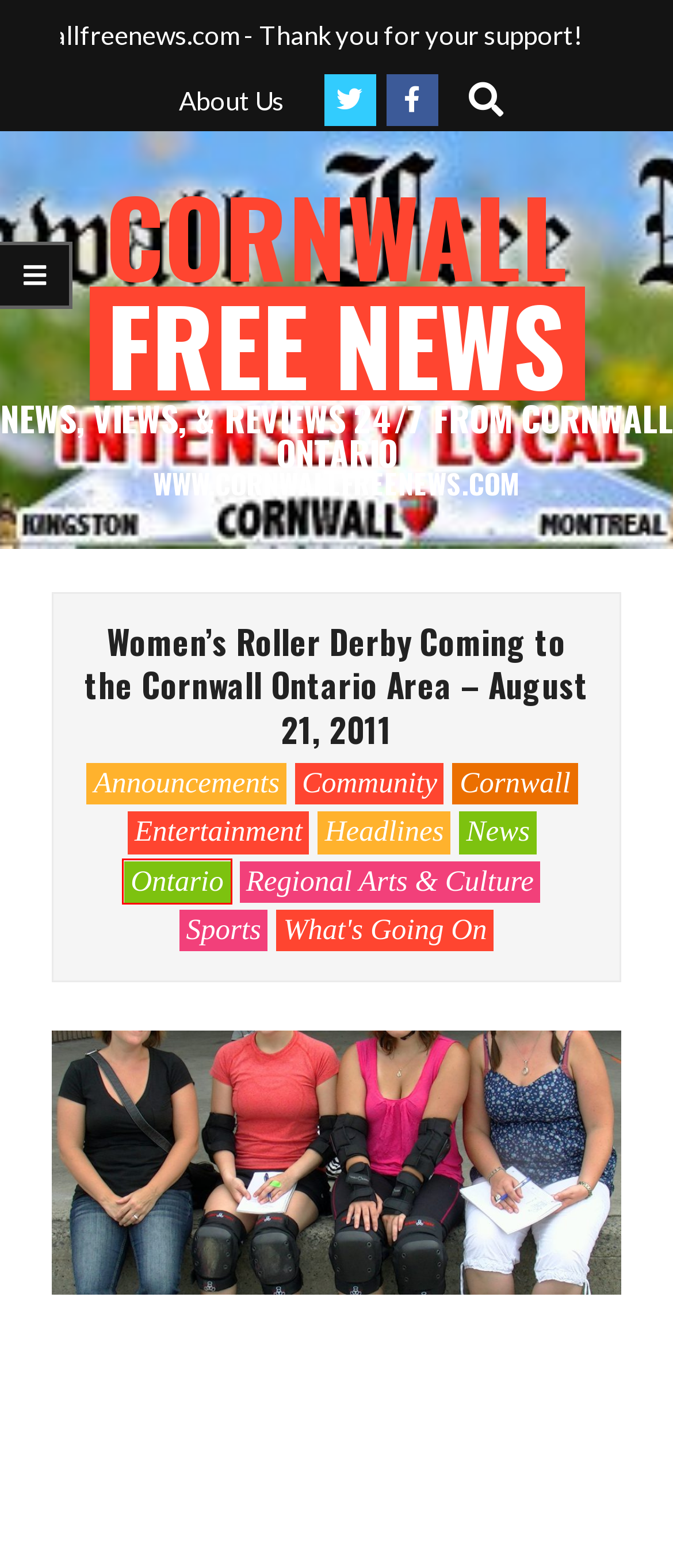With the provided webpage screenshot containing a red bounding box around a UI element, determine which description best matches the new webpage that appears after clicking the selected element. The choices are:
A. Community – The Cornwall Free News
B. Headlines – The Cornwall Free News
C. Cornwall – The Cornwall Free News
D. Sports – The Cornwall Free News
E. What’s Going On – The Cornwall Free News
F. News – The Cornwall Free News
G. The Cornwall Free News – News, Views, & Reviews 24/7 from Cornwall Ontario
H. Ontario – The Cornwall Free News

H